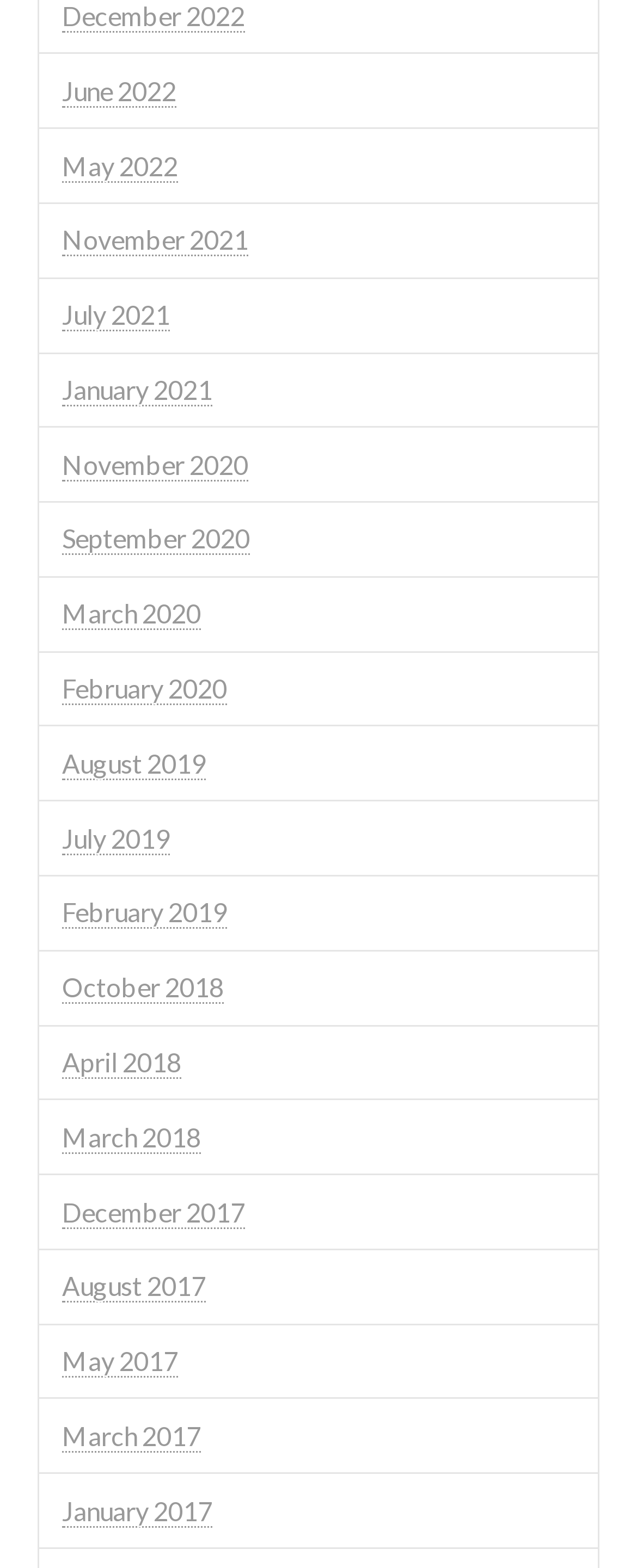Identify the bounding box coordinates of the element that should be clicked to fulfill this task: "view May 2022". The coordinates should be provided as four float numbers between 0 and 1, i.e., [left, top, right, bottom].

[0.097, 0.095, 0.279, 0.116]